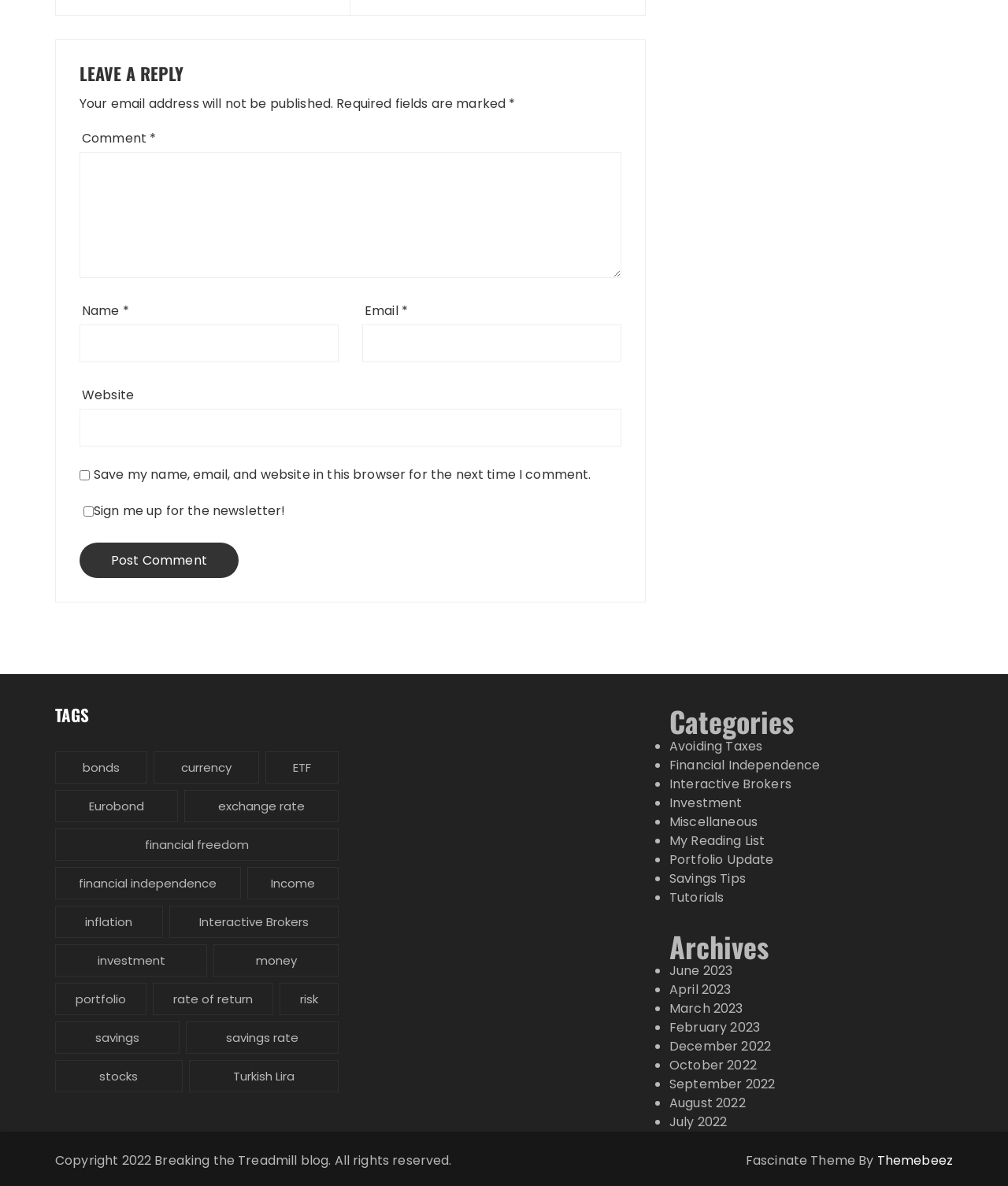Identify the bounding box for the UI element described as: "parent_node: Email * aria-describedby="email-notes" name="email"". Ensure the coordinates are four float numbers between 0 and 1, formatted as [left, top, right, bottom].

[0.359, 0.274, 0.616, 0.306]